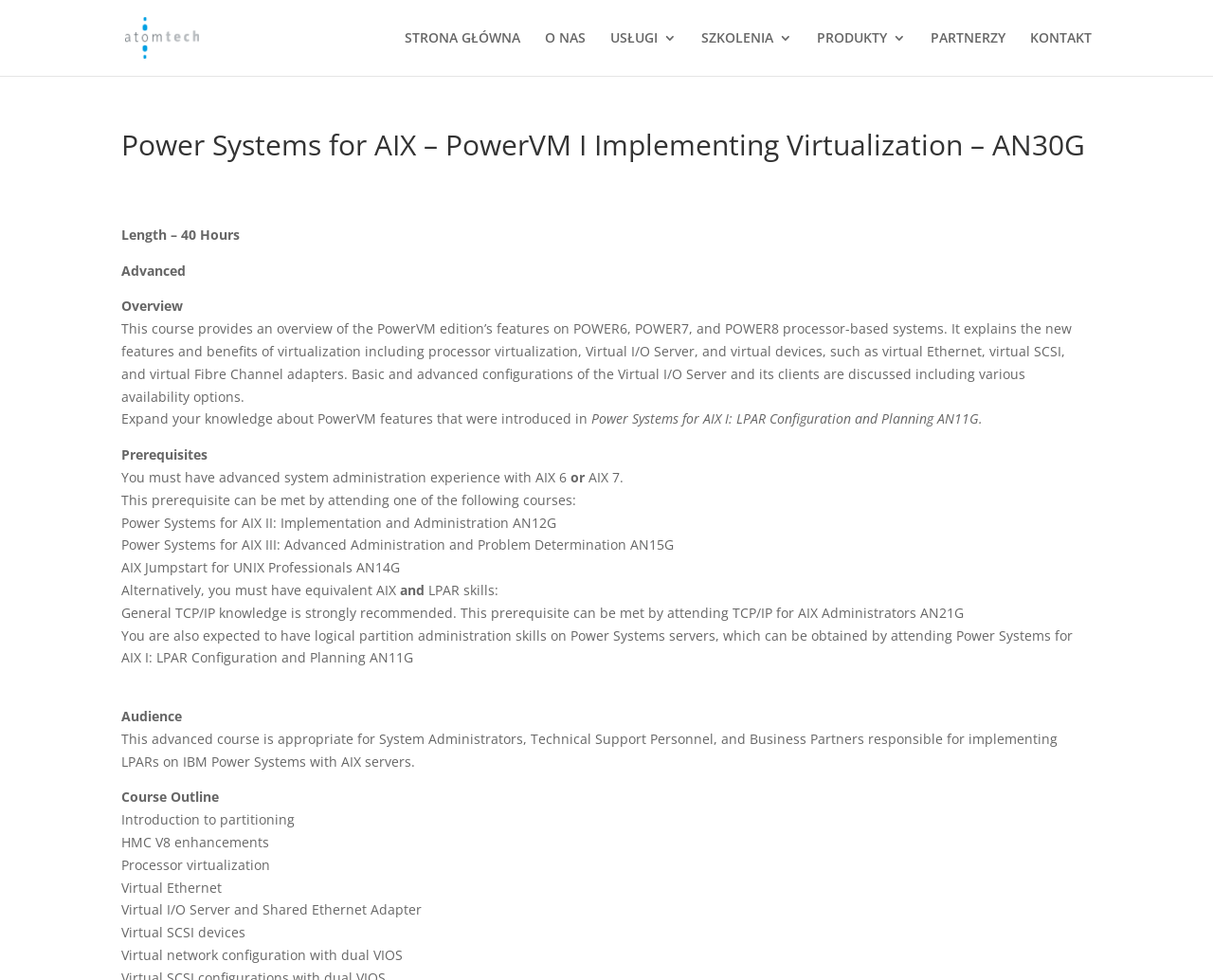Respond to the following question using a concise word or phrase: 
What is the duration of the Power Systems for AIX course?

40 Hours